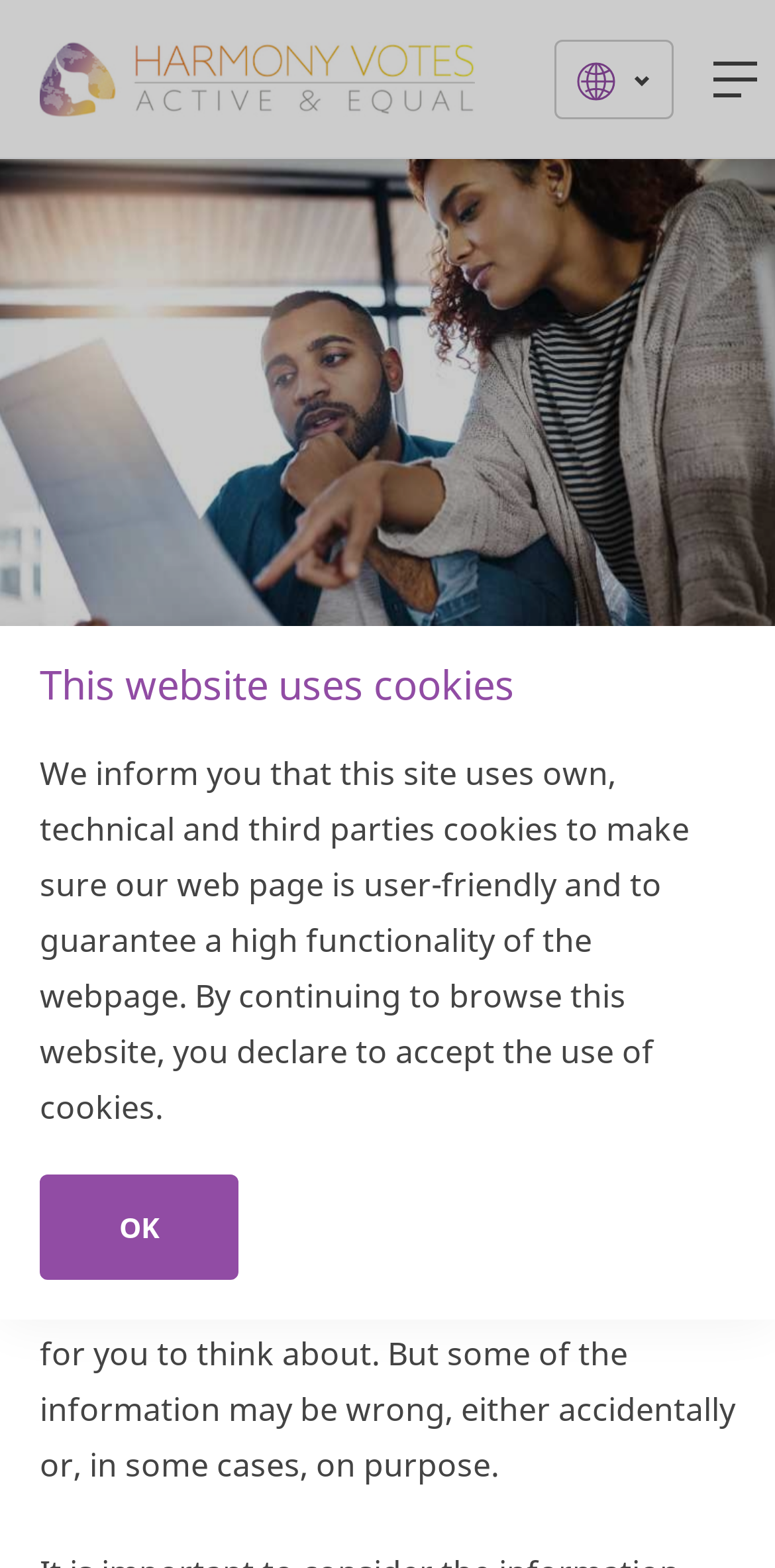Examine the image carefully and respond to the question with a detailed answer: 
What type of information may be wrong during a referendum?

According to the text on the webpage, some information available during a referendum may be wrong, either accidentally or intentionally. This suggests that users need to be cautious when consuming information and verify its accuracy before making a decision.